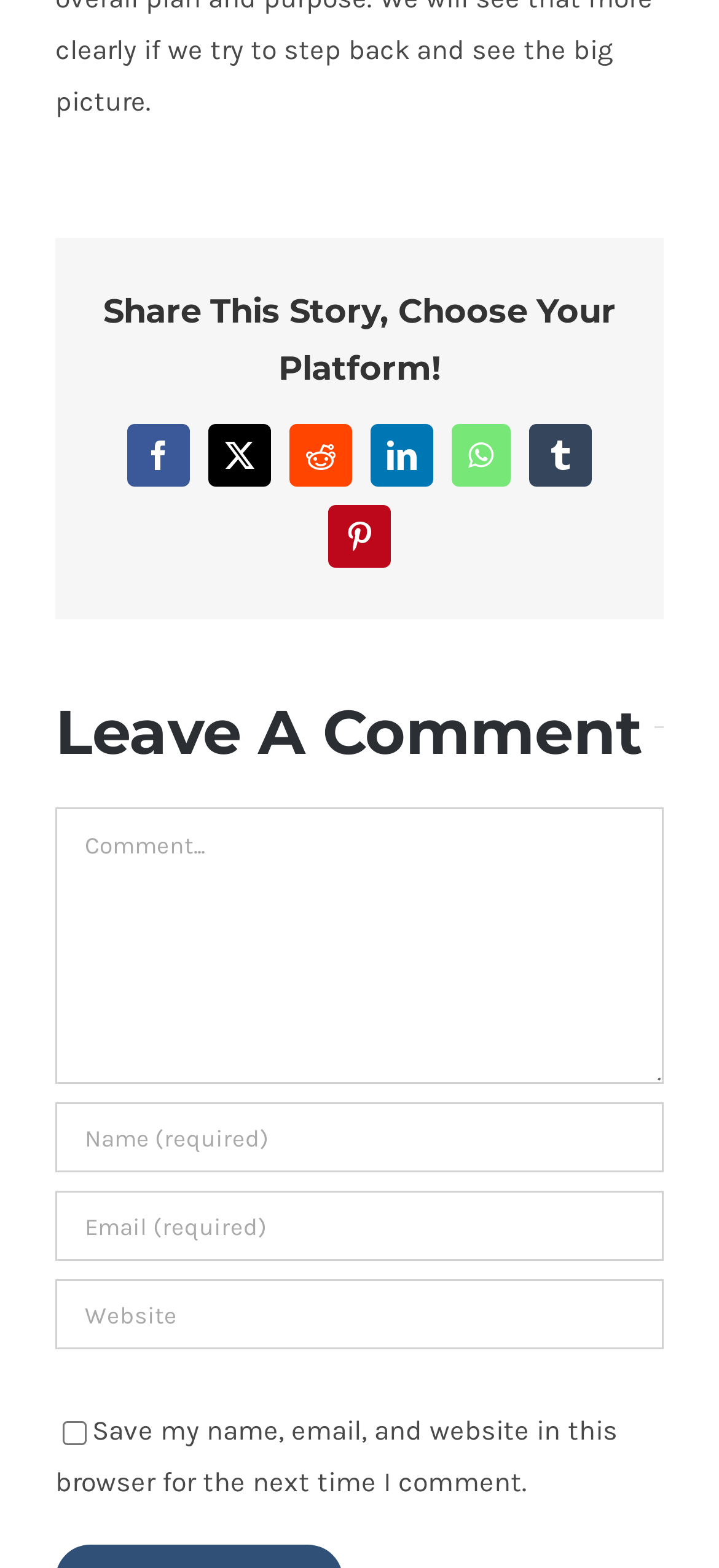Find the bounding box coordinates of the area that needs to be clicked in order to achieve the following instruction: "Check the save my information checkbox". The coordinates should be specified as four float numbers between 0 and 1, i.e., [left, top, right, bottom].

[0.087, 0.906, 0.121, 0.922]